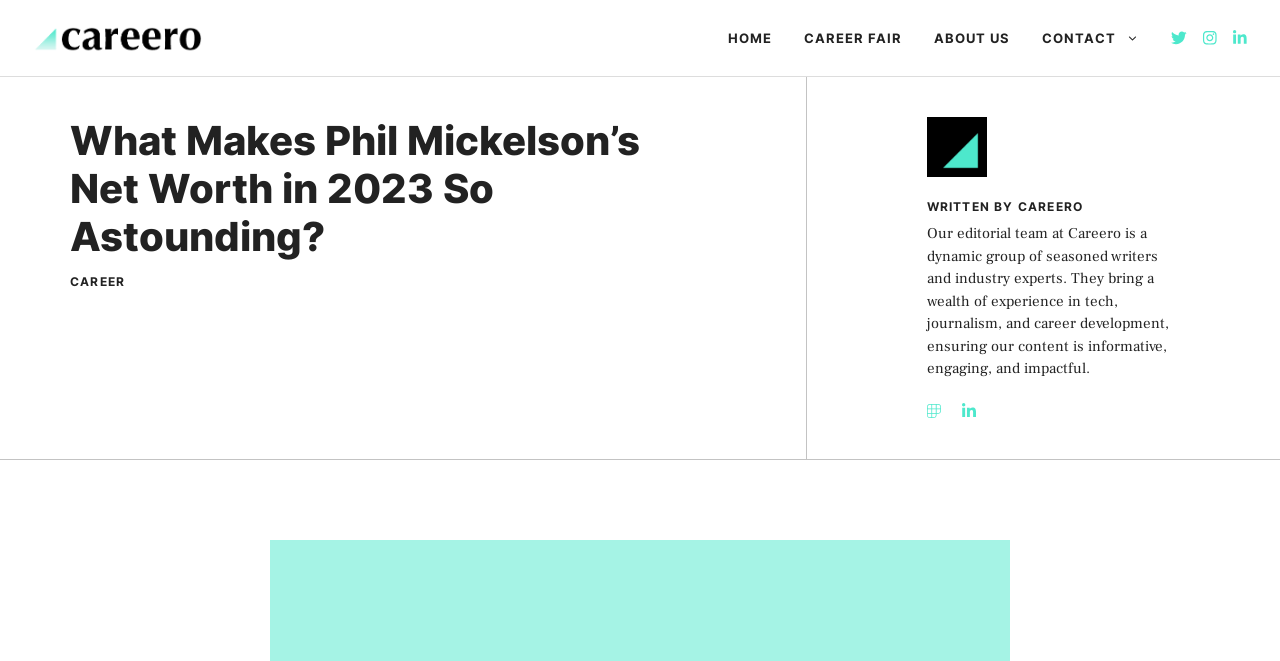What is the topic of the article?
Look at the webpage screenshot and answer the question with a detailed explanation.

The topic of the article can be determined by reading the heading, which states 'What Makes Phil Mickelson’s Net Worth in 2023 So Astounding?'.